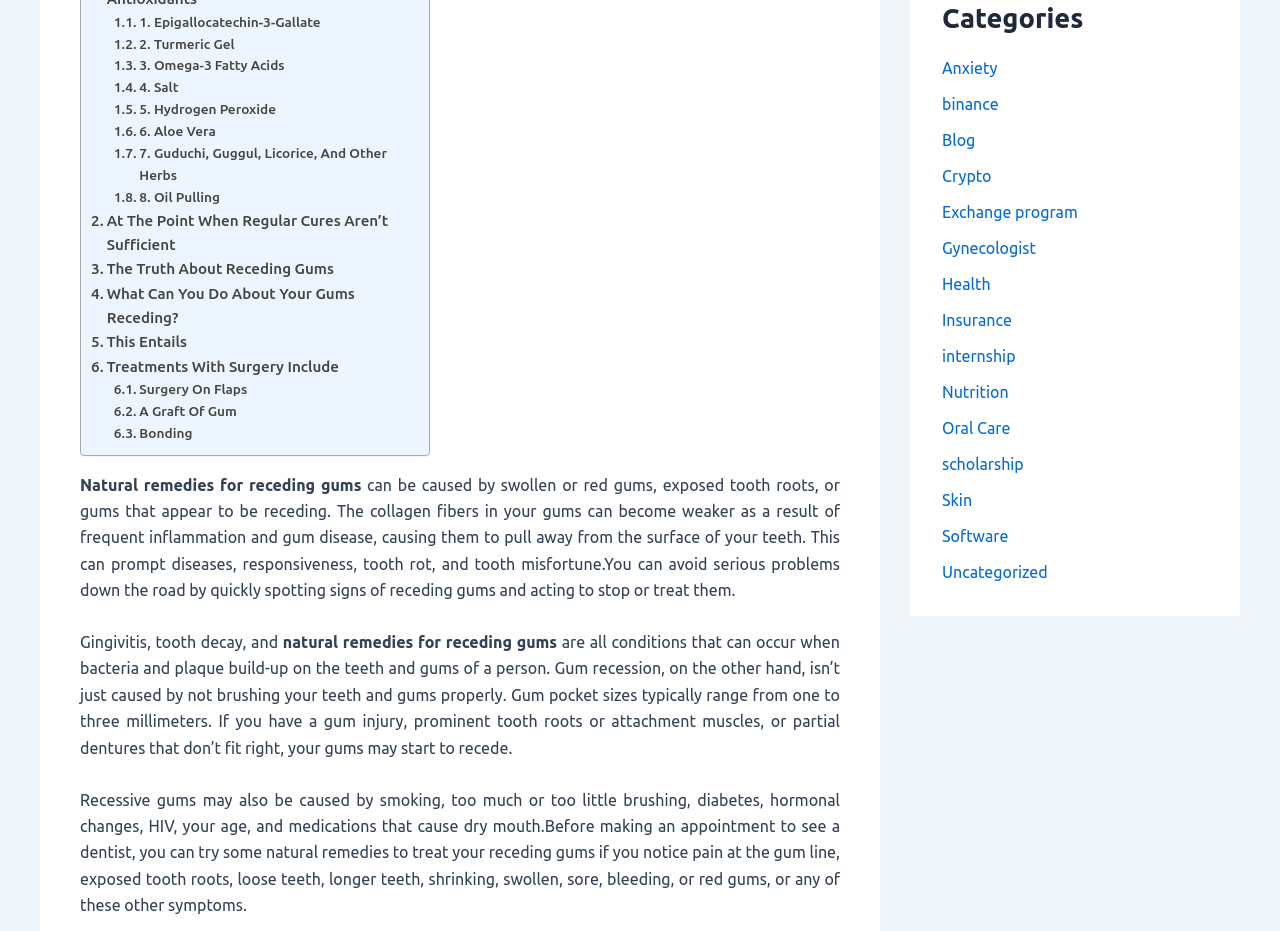Determine the bounding box of the UI element mentioned here: "Nutrition". The coordinates must be in the format [left, top, right, bottom] with values ranging from 0 to 1.

[0.736, 0.411, 0.788, 0.43]